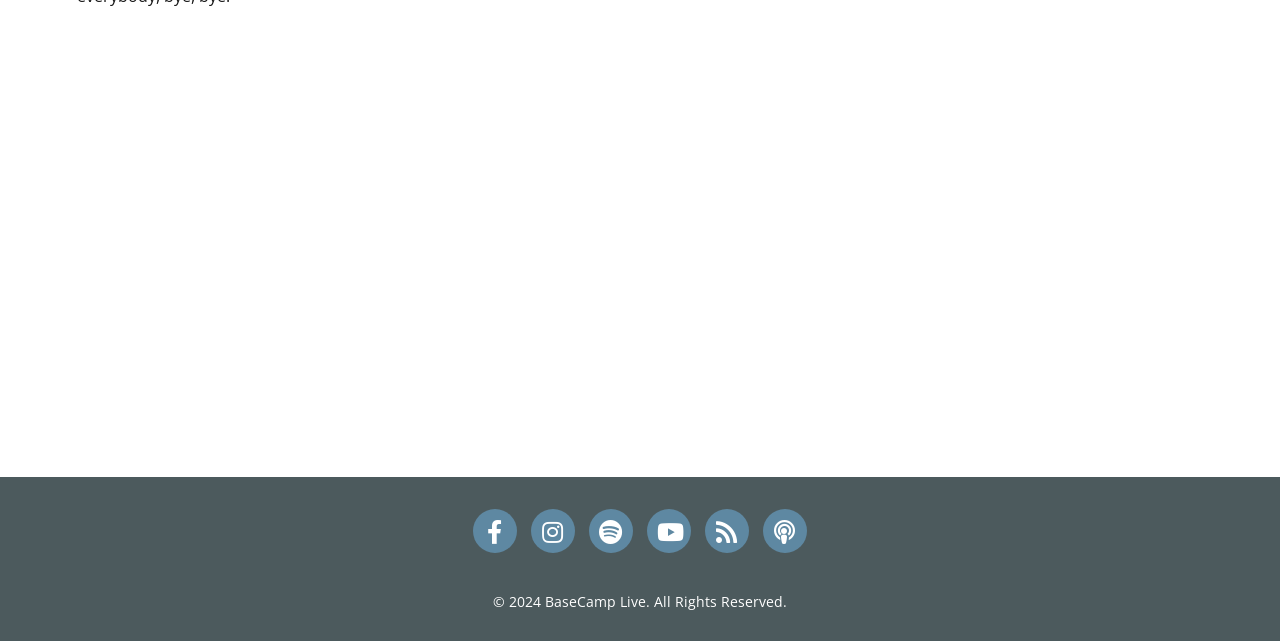Please provide the bounding box coordinates for the element that needs to be clicked to perform the following instruction: "Click the 'Fire Safety Boots Exportation' link". The coordinates should be given as four float numbers between 0 and 1, i.e., [left, top, right, bottom].

None